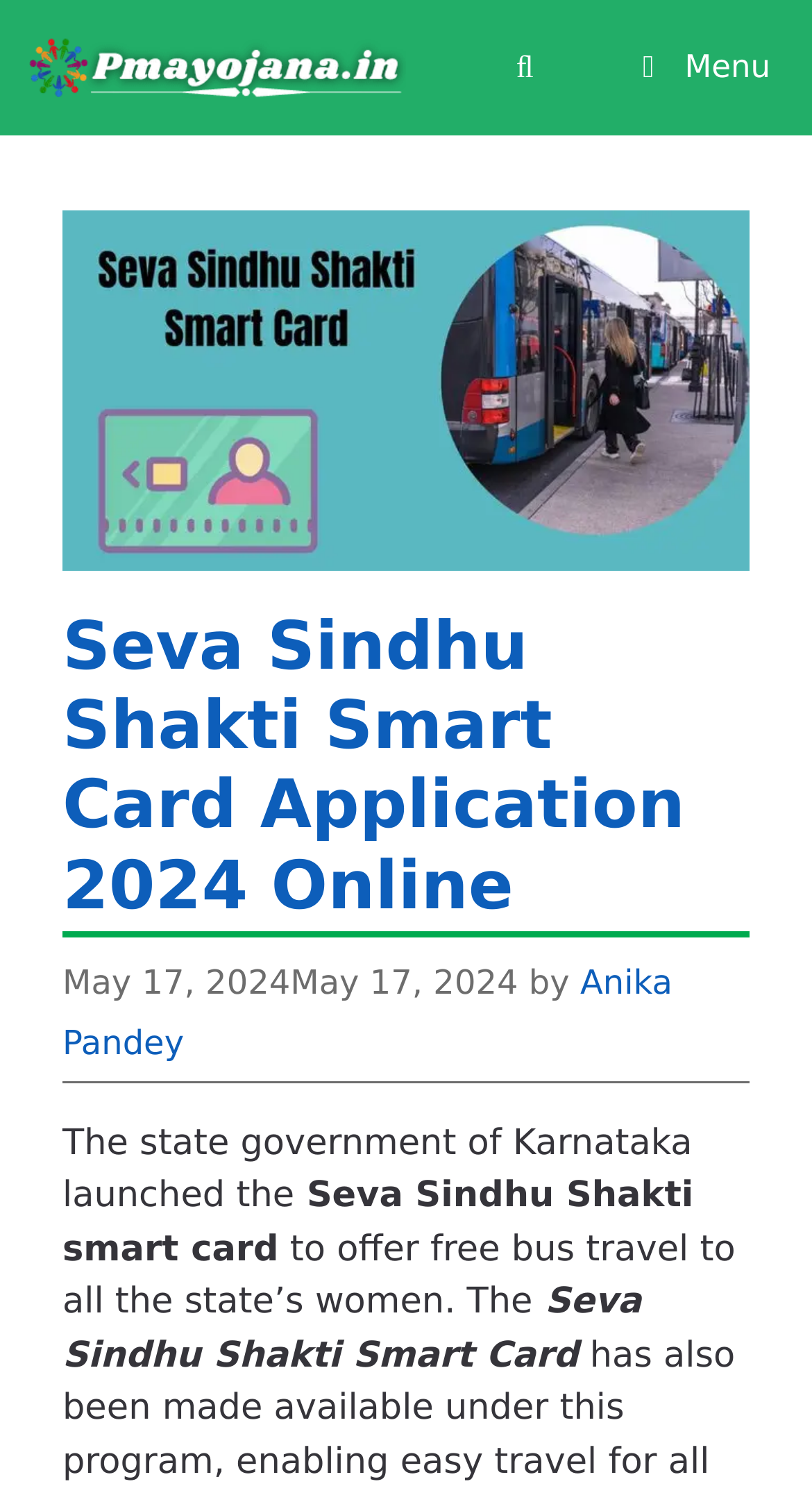Provide the bounding box coordinates of the HTML element this sentence describes: "Anika Pandey". The bounding box coordinates consist of four float numbers between 0 and 1, i.e., [left, top, right, bottom].

[0.077, 0.645, 0.828, 0.712]